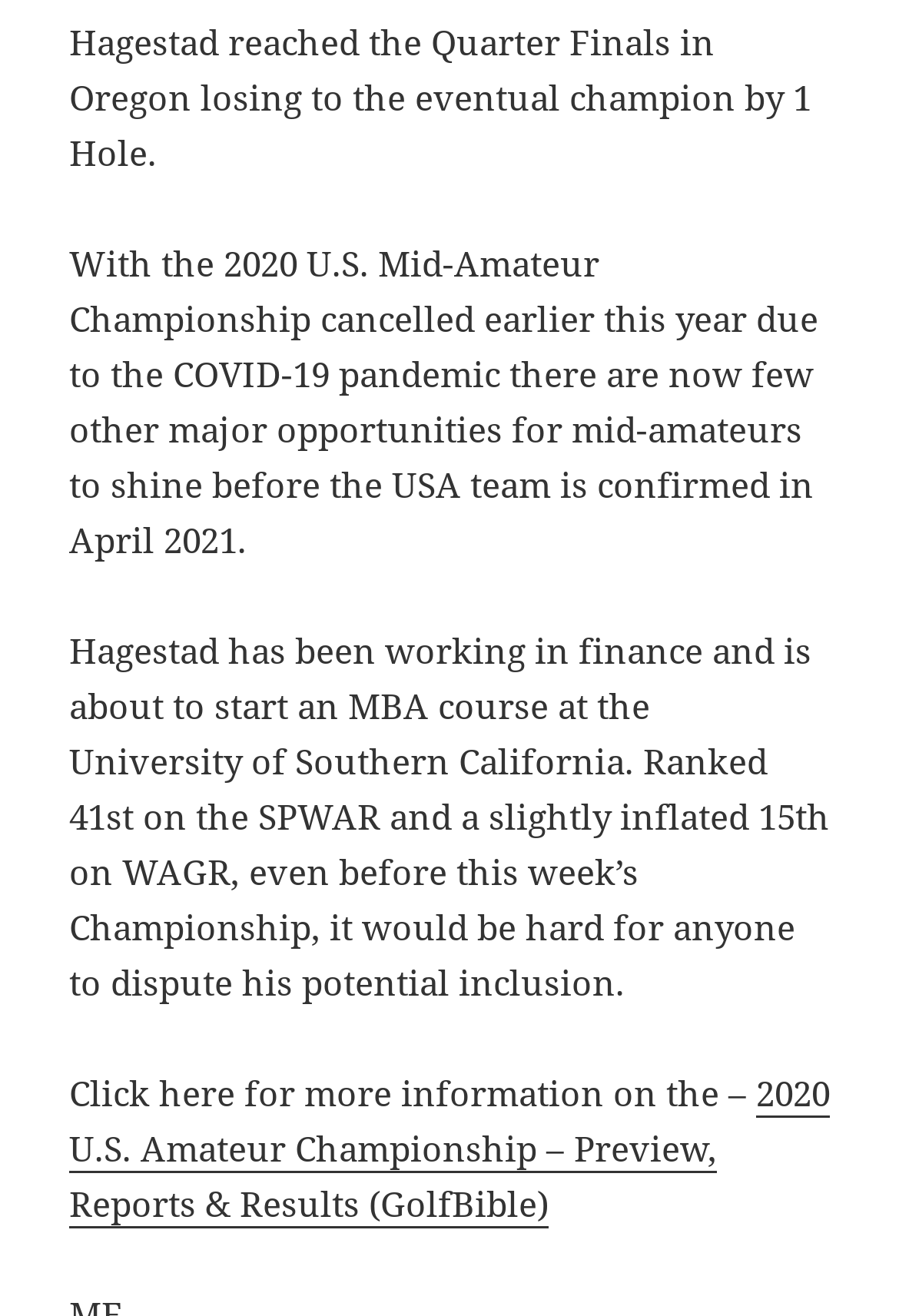Identify and provide the bounding box coordinates of the UI element described: "Walker Cup 2021". The coordinates should be formatted as [left, top, right, bottom], with each number being a float between 0 and 1.

[0.422, 0.765, 0.659, 0.791]